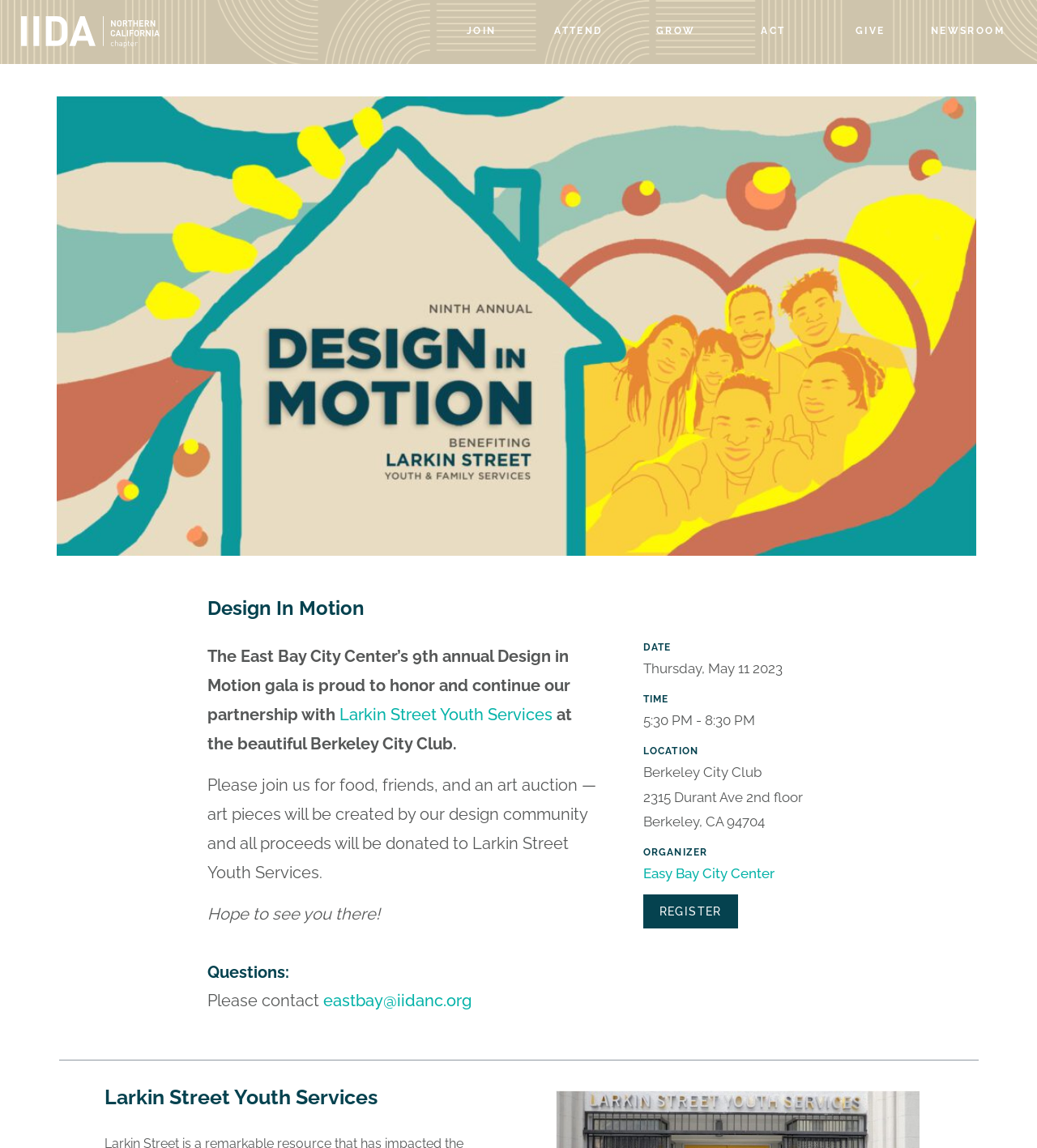Determine the bounding box coordinates for the element that should be clicked to follow this instruction: "Click the eastbay@iidanc.org email link". The coordinates should be given as four float numbers between 0 and 1, in the format [left, top, right, bottom].

[0.312, 0.863, 0.455, 0.88]